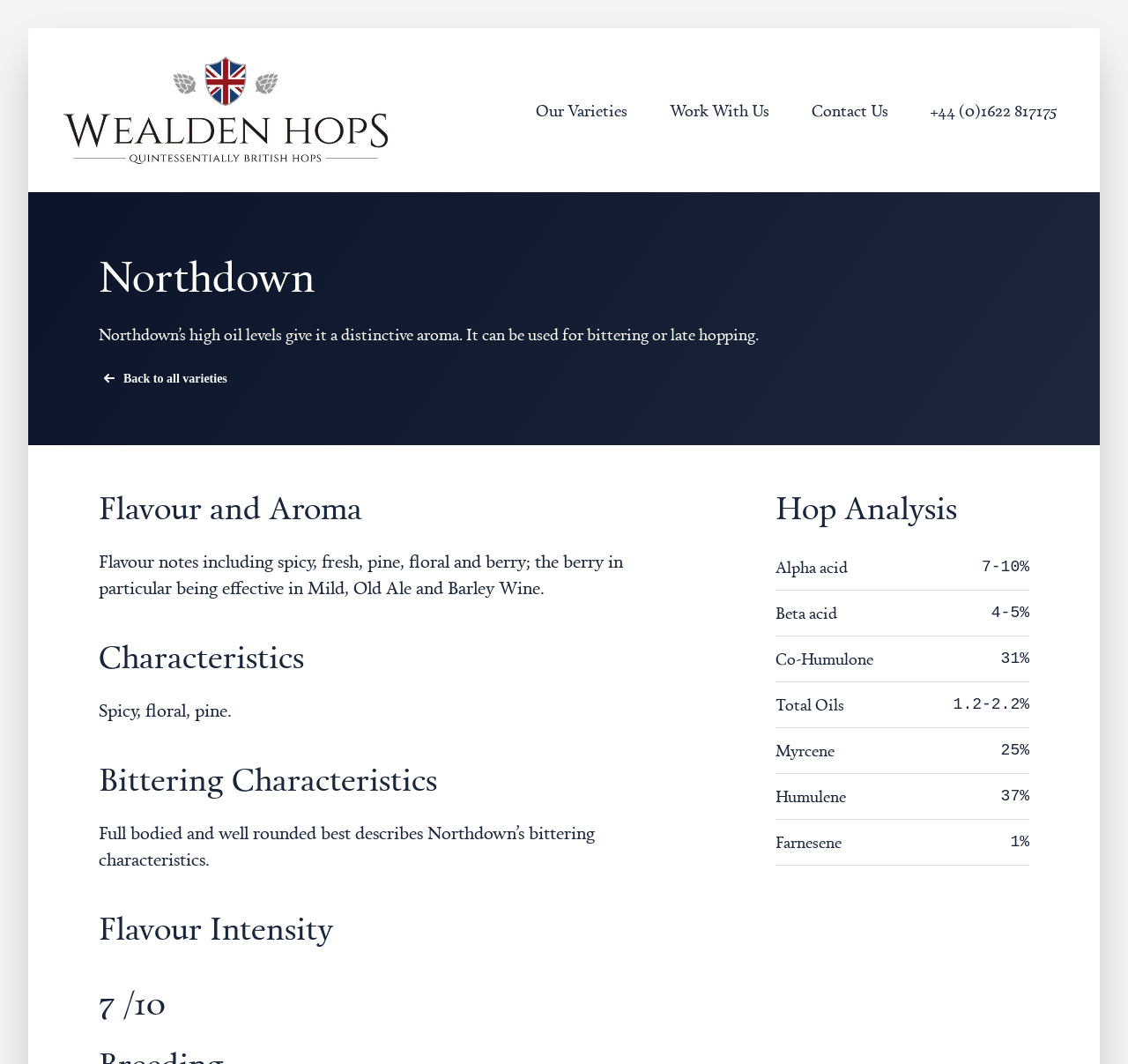Look at the image and answer the question in detail:
What is the flavor profile of Northdown hops?

The flavor profile of Northdown hops can be found in the StaticText element with the text 'Flavour notes including spicy, fresh, pine, floral and berry; the berry in particular being effective in Mild, Old Ale and Barley Wine.' which is a child of the HeaderAsNonLandmark element.